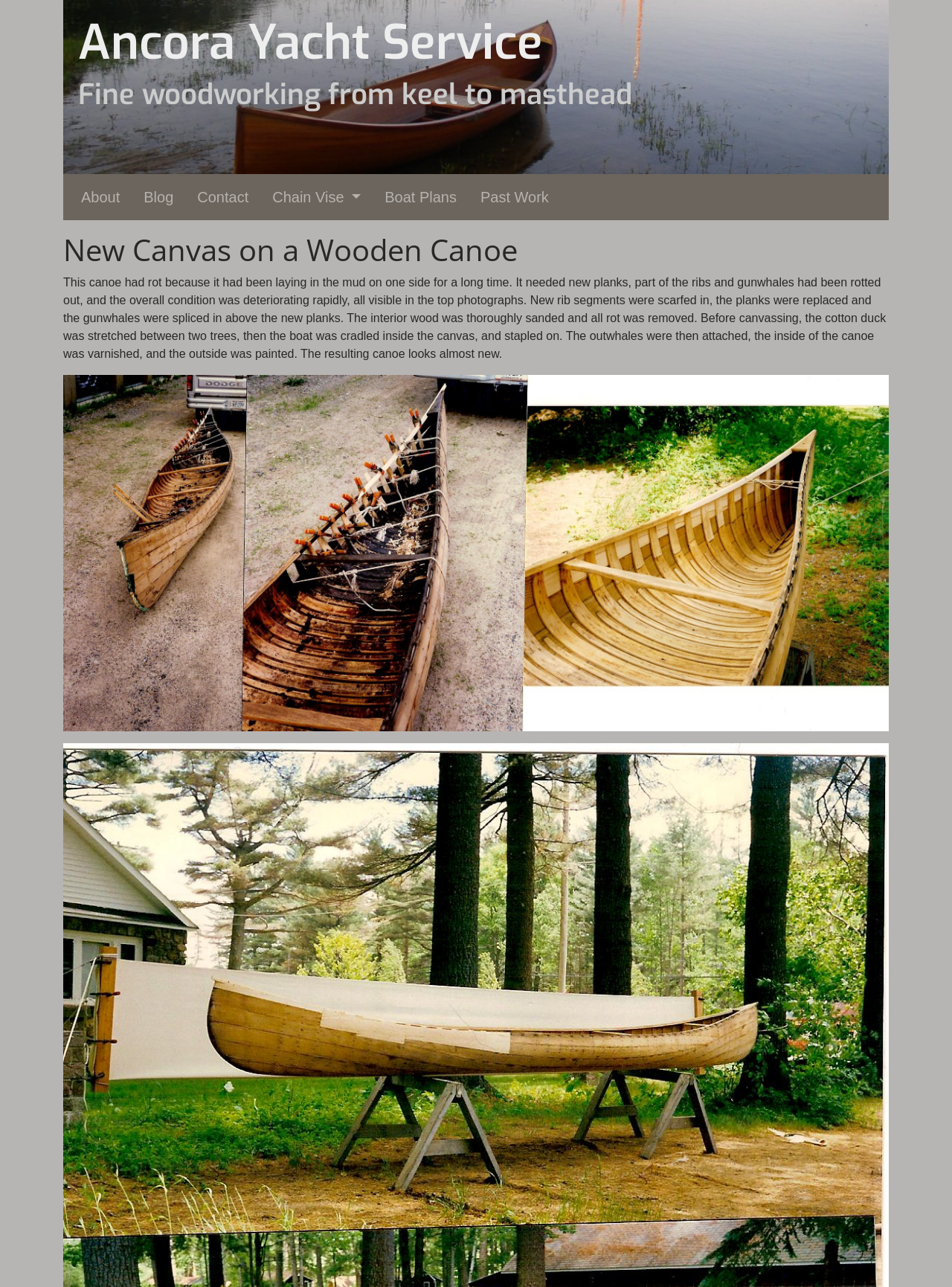Is the canoe shown in the webpage in motion?
Please use the image to deliver a detailed and complete answer.

Based on the image and the description, the canoe is shown in a static state, with no indication of it being in motion.